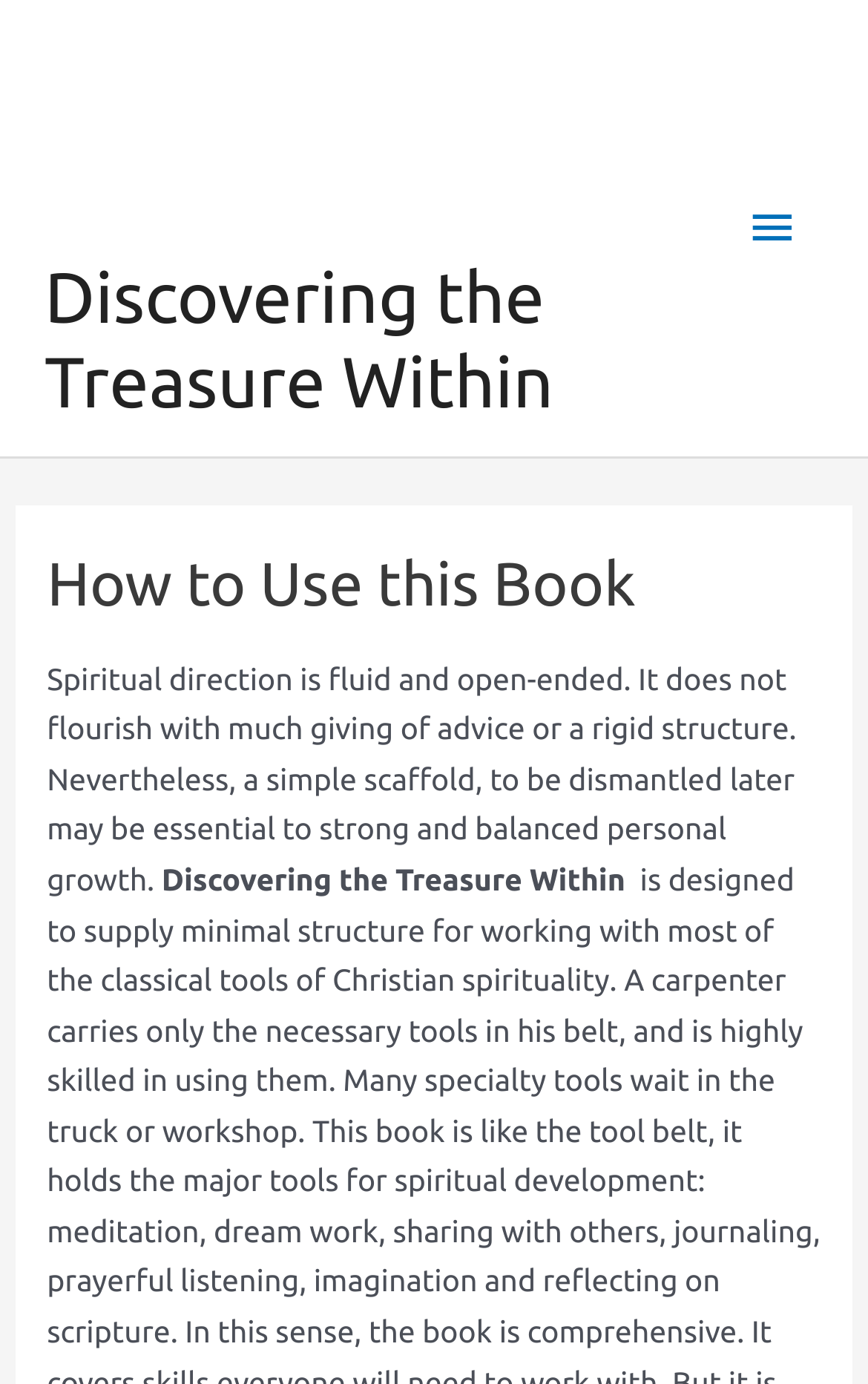What is the text on the link at the top of the page?
Based on the image content, provide your answer in one word or a short phrase.

Discovering the Treasure Within